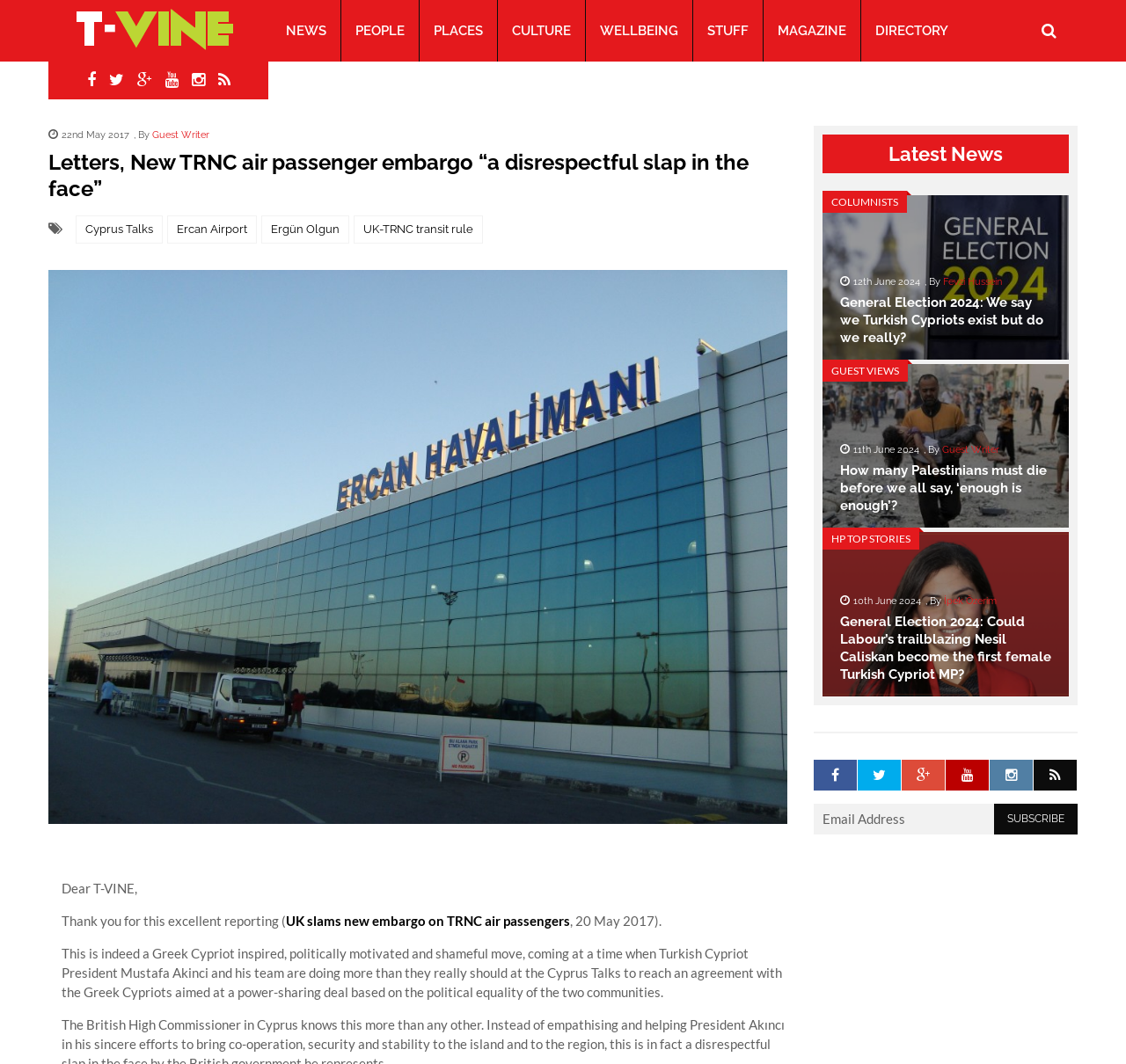Give a short answer using one word or phrase for the question:
What is the author of the first article in the 'Latest News' section?

Fevzi Hussein